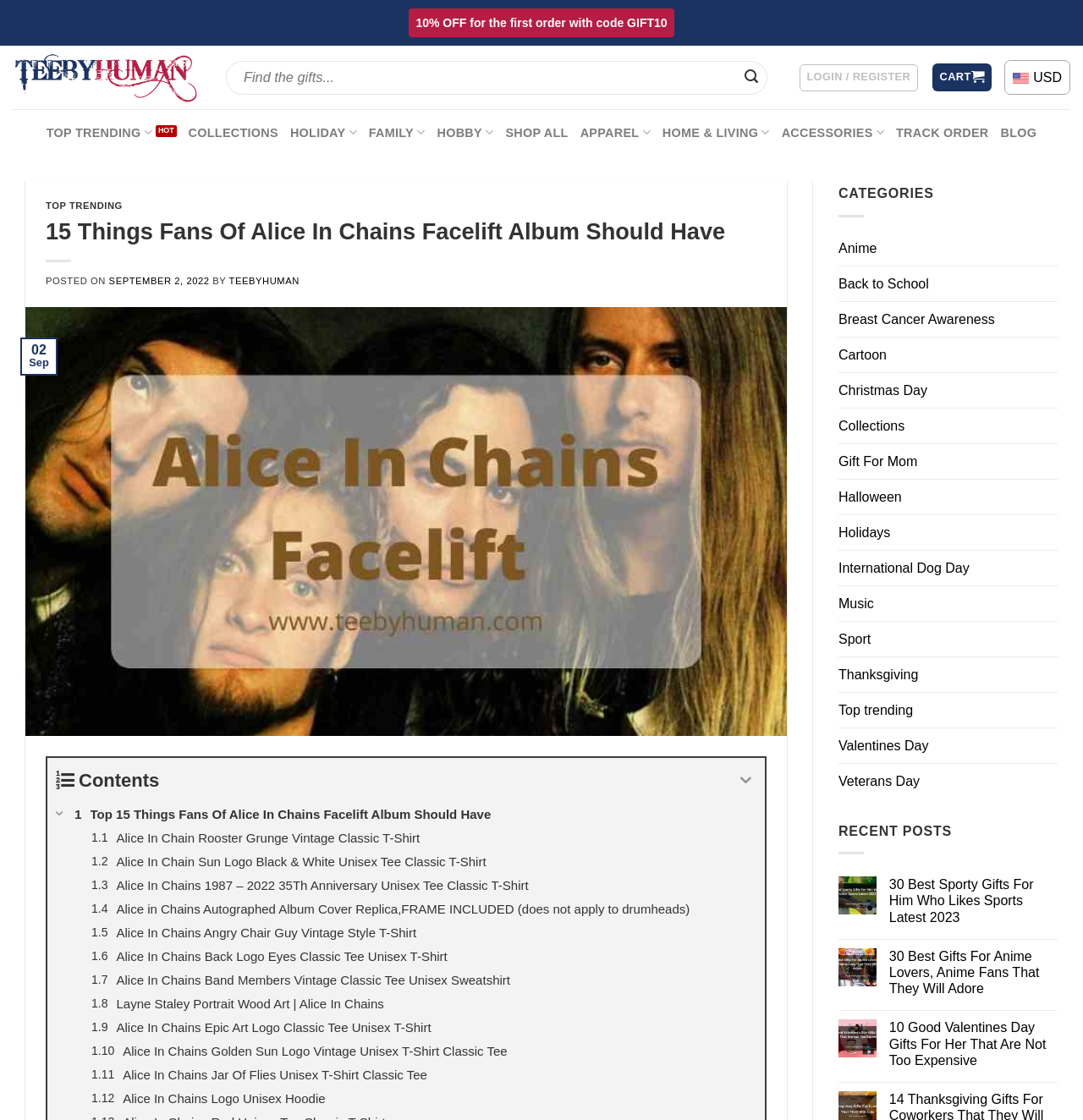Determine the bounding box of the UI component based on this description: "Breast Cancer Awareness". The bounding box coordinates should be four float values between 0 and 1, i.e., [left, top, right, bottom].

[0.774, 0.269, 0.919, 0.3]